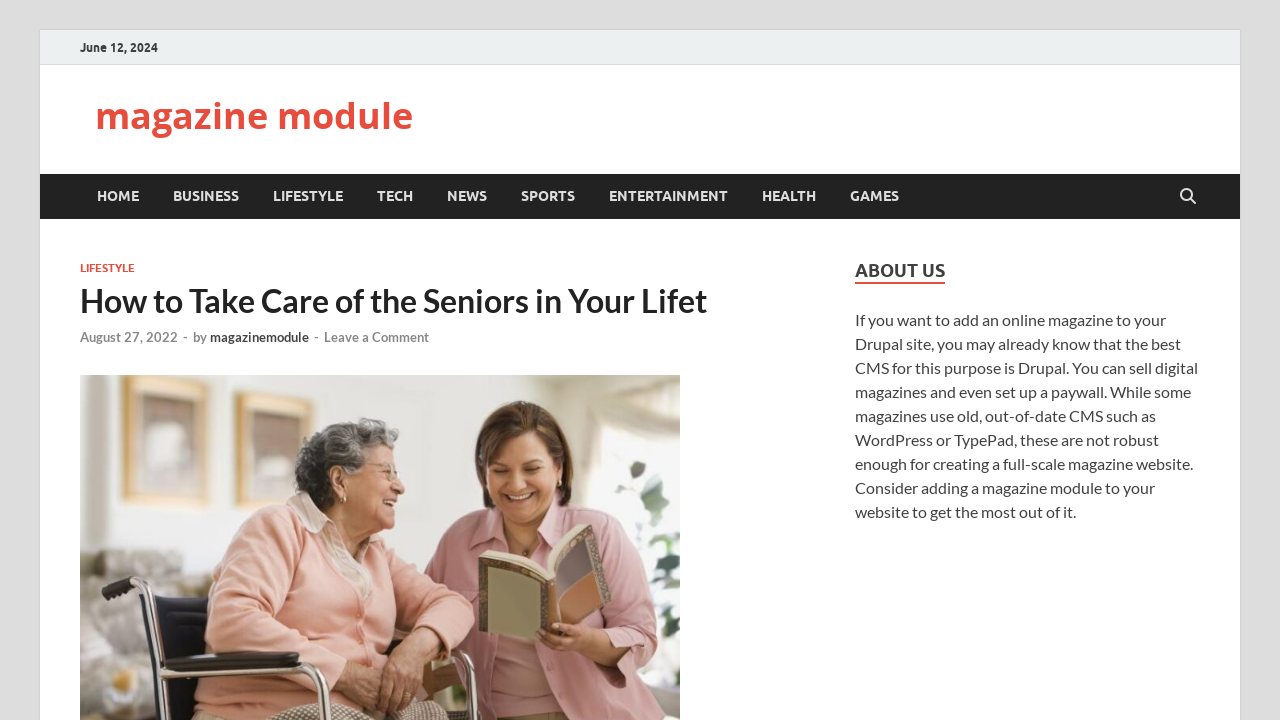Provide a one-word or brief phrase answer to the question:
What is the title of the article on the webpage?

How to Take Care of the Seniors in Your Life